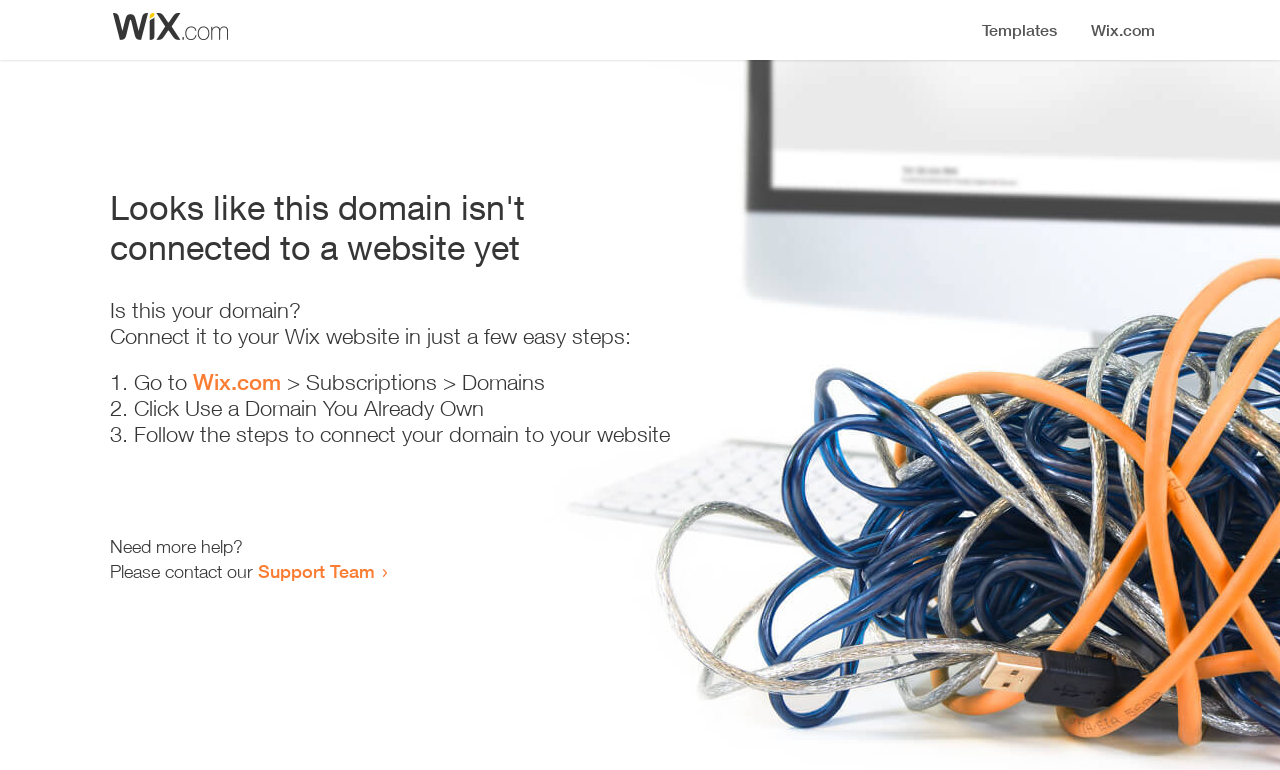Generate an in-depth caption that captures all aspects of the webpage.

The webpage appears to be an error page, indicating that a domain is not connected to a website yet. At the top, there is a small image, likely a logo or icon. Below the image, a prominent heading reads "Looks like this domain isn't connected to a website yet". 

Underneath the heading, there is a series of instructions to connect the domain to a Wix website. The instructions are presented in a step-by-step format, with each step marked by a numbered list marker (1., 2., 3.). The first step is to "Go to Wix.com > Subscriptions > Domains", with a link to Wix.com provided. The second step is to "Click Use a Domain You Already Own", and the third step is to "Follow the steps to connect your domain to your website". 

At the bottom of the page, there is a section offering additional help, with a message "Need more help?" followed by an invitation to contact the Support Team, which is a clickable link.